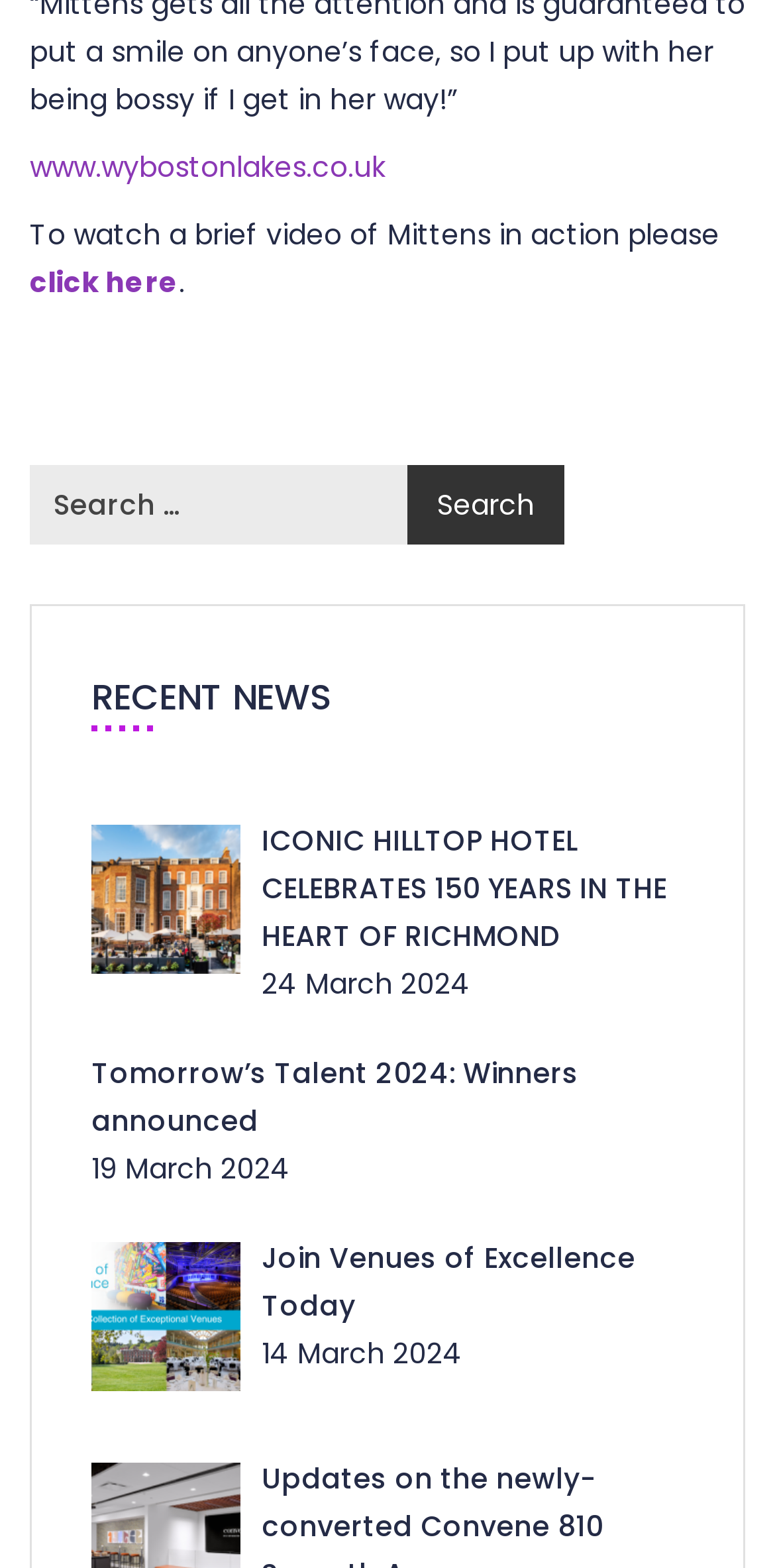Please determine the bounding box coordinates, formatted as (top-left x, top-left y, bottom-right x, bottom-right y), with all values as floating point numbers between 0 and 1. Identify the bounding box of the region described as: www.wybostonlakes.co.uk

[0.038, 0.094, 0.497, 0.12]